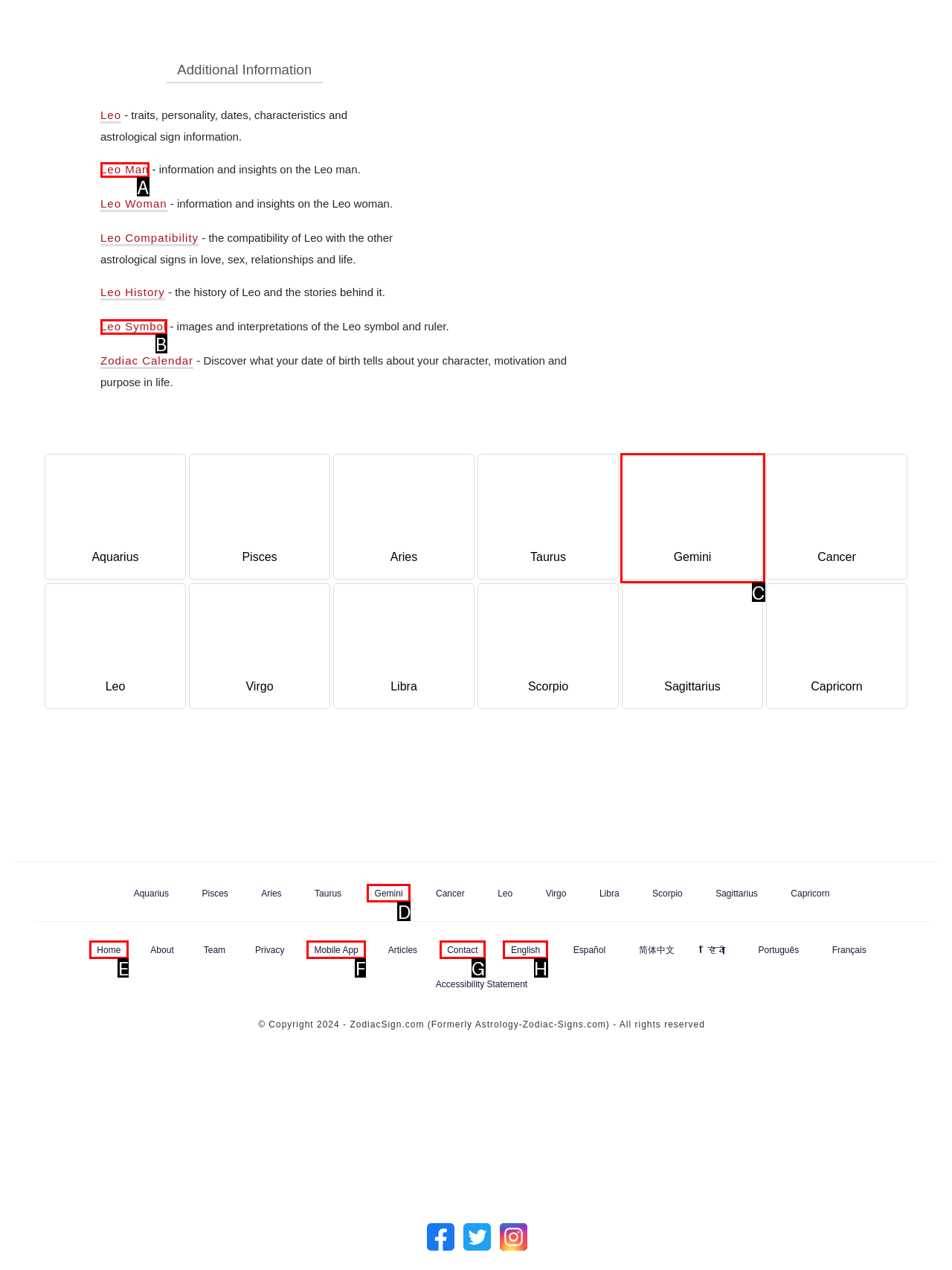Identify the letter of the correct UI element to fulfill the task: Go to Home from the given options in the screenshot.

E